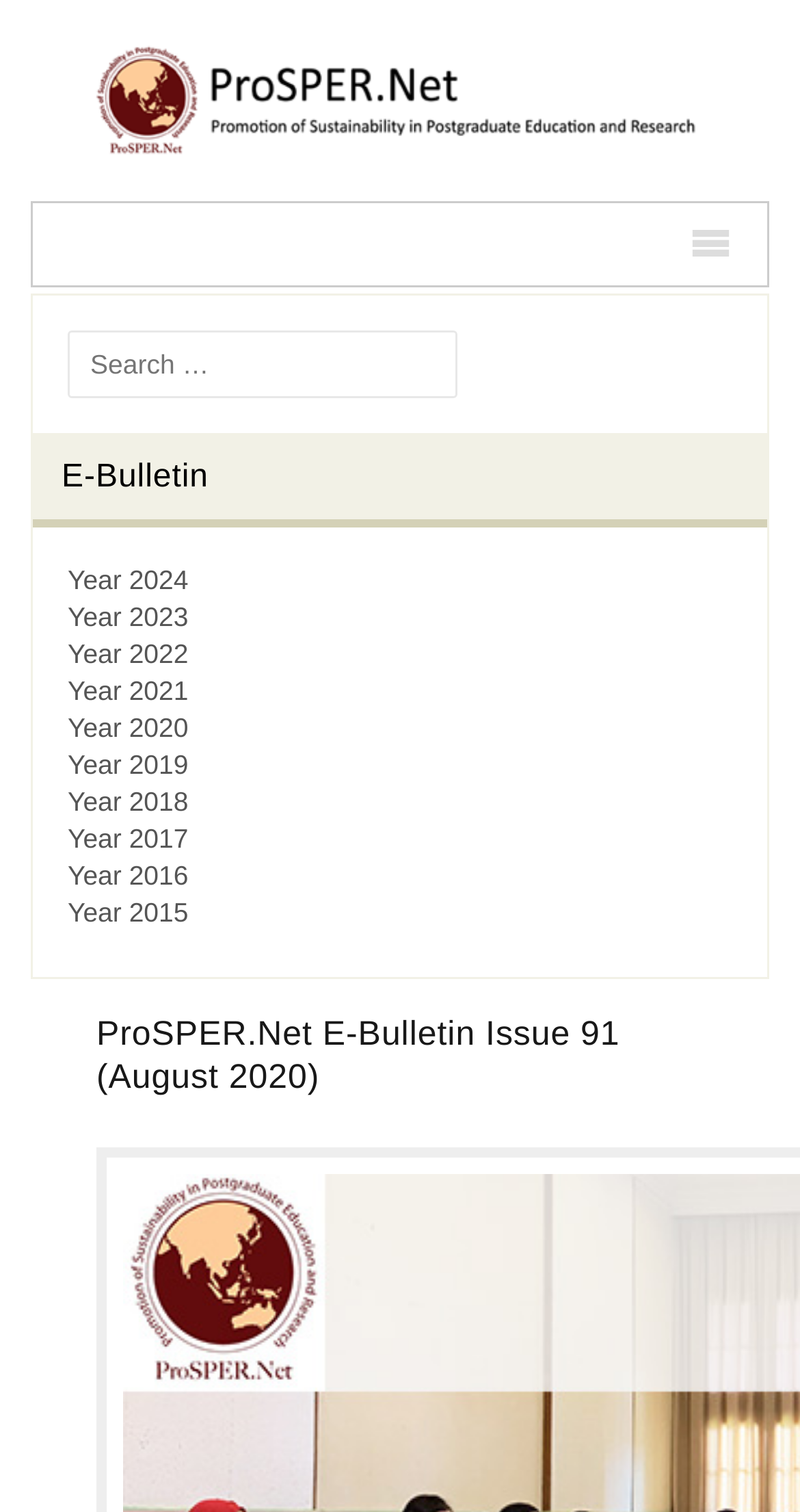How many years are listed on the webpage?
Please provide a comprehensive and detailed answer to the question.

On the webpage, there are links to different years, starting from 2015 to 2023. By counting the number of links, we can determine that there are 9 years listed on the webpage.